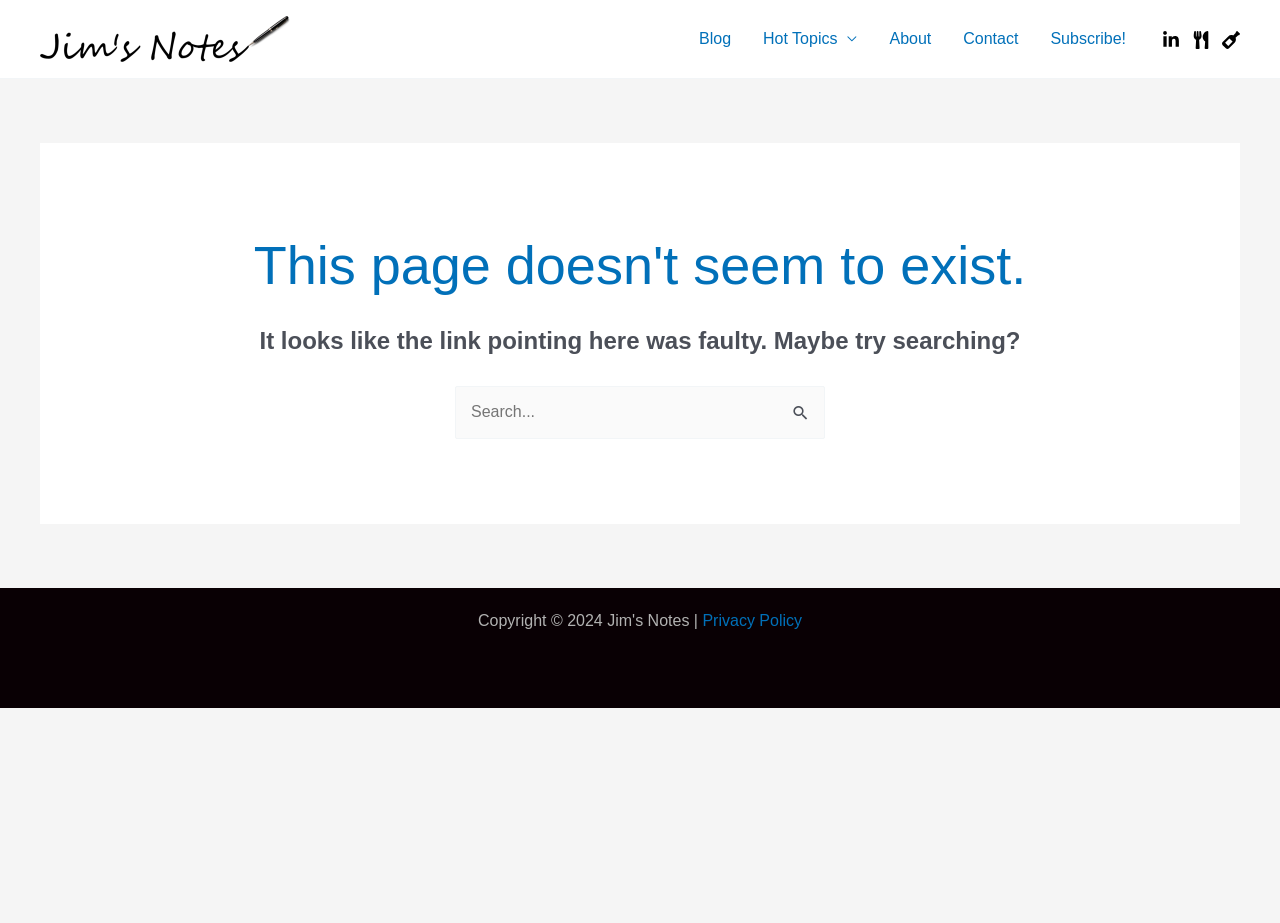Please identify and generate the text content of the webpage's main heading.

This page doesn't seem to exist.